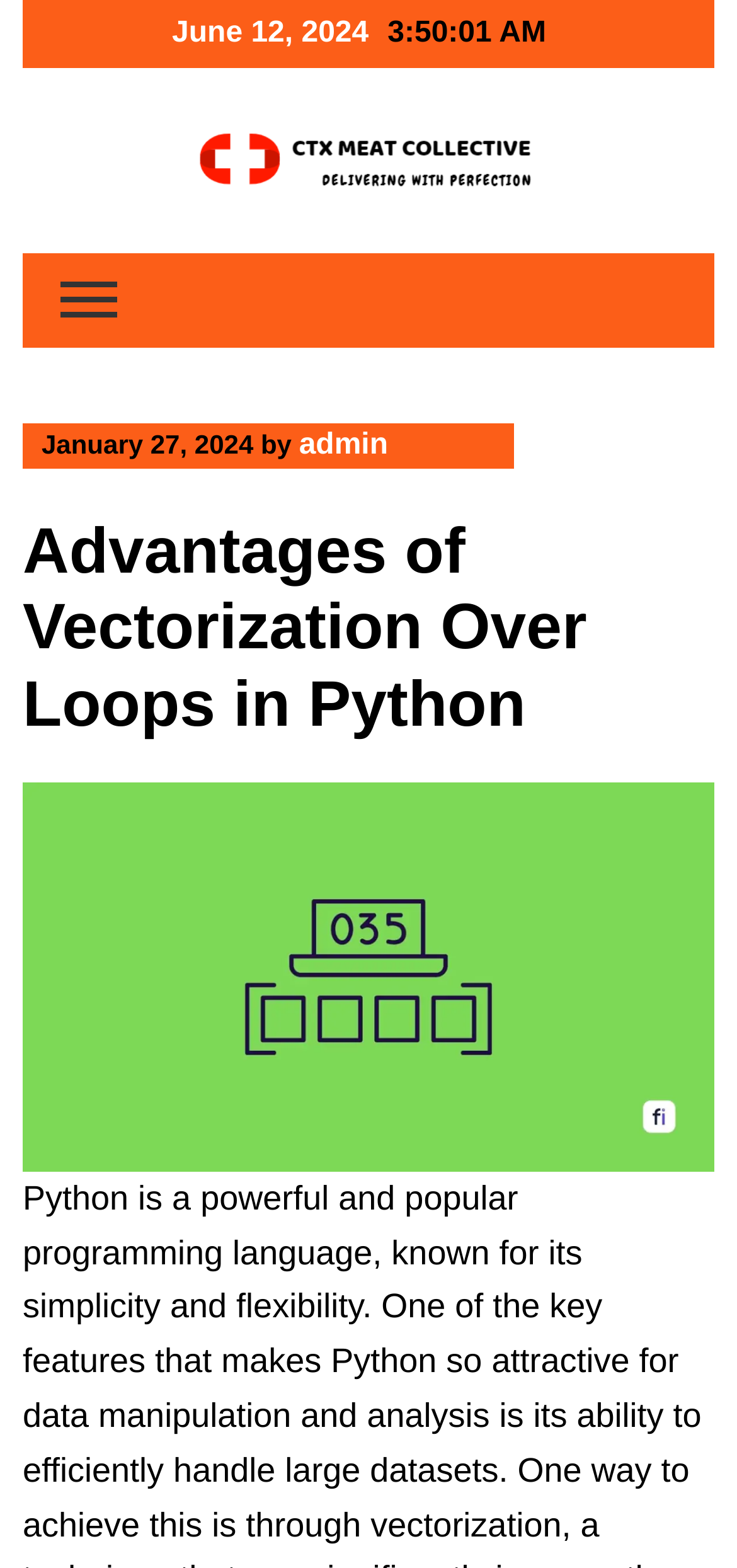What is the date of the article?
Answer the question with a detailed explanation, including all necessary information.

I found the date of the article by looking at the static text element with the content 'June 12, 2024' located at the top of the webpage.